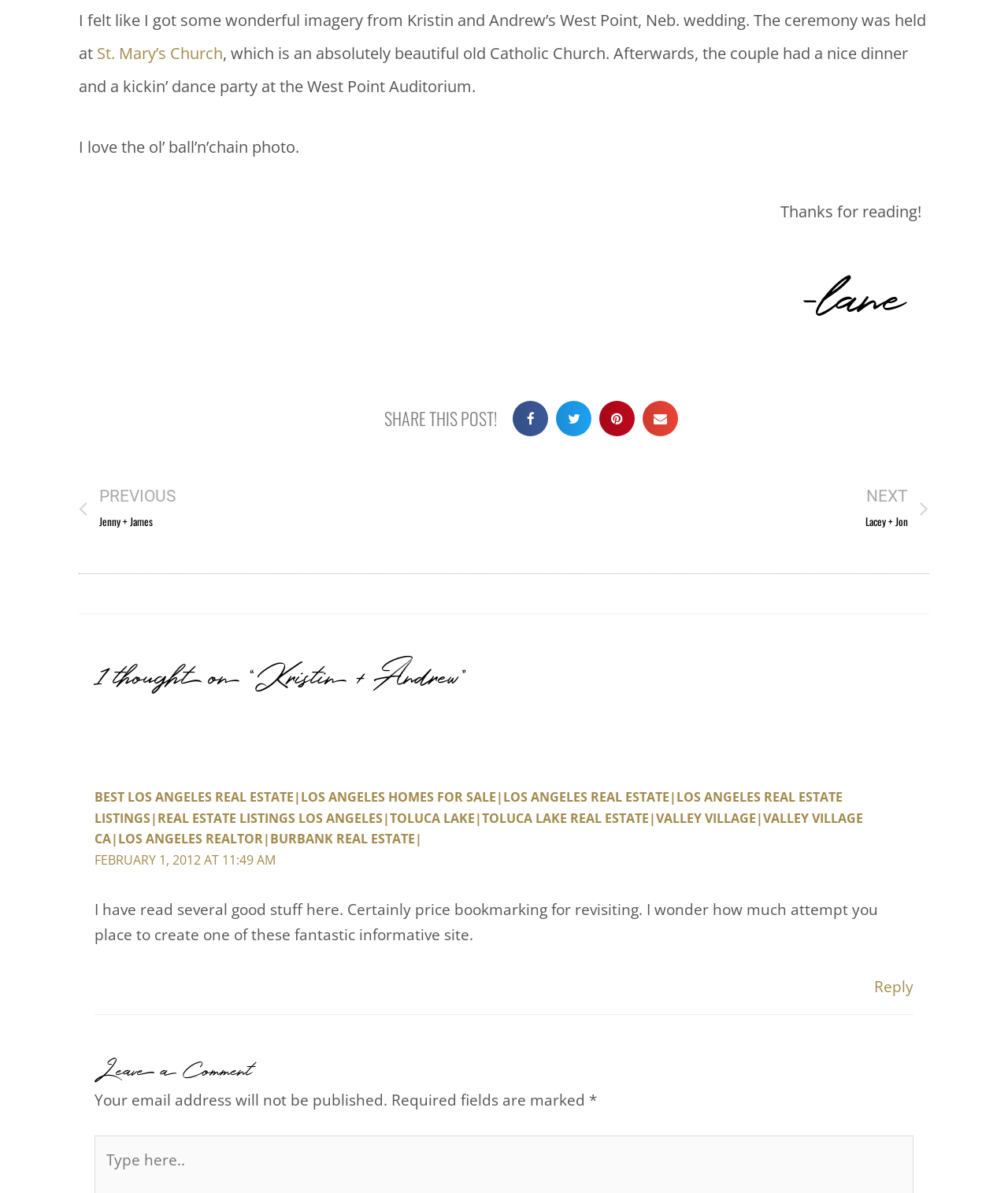What is the name of the auditorium where the dinner and dance party were held?
Using the visual information from the image, give a one-word or short-phrase answer.

West Point Auditorium